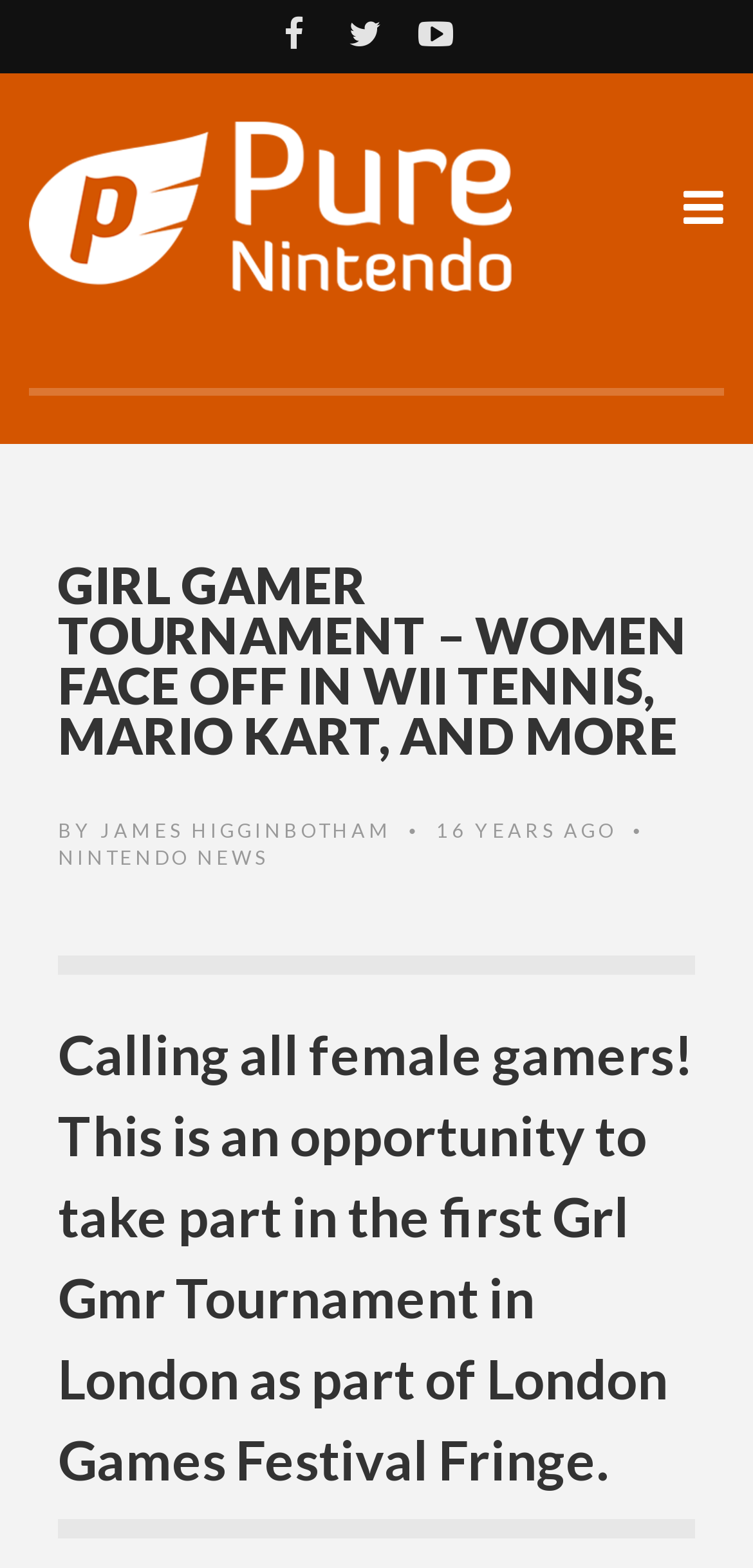Provide the bounding box coordinates in the format (top-left x, top-left y, bottom-right x, bottom-right y). All values are floating point numbers between 0 and 1. Determine the bounding box coordinate of the UI element described as: James Higginbotham

[0.133, 0.521, 0.521, 0.536]